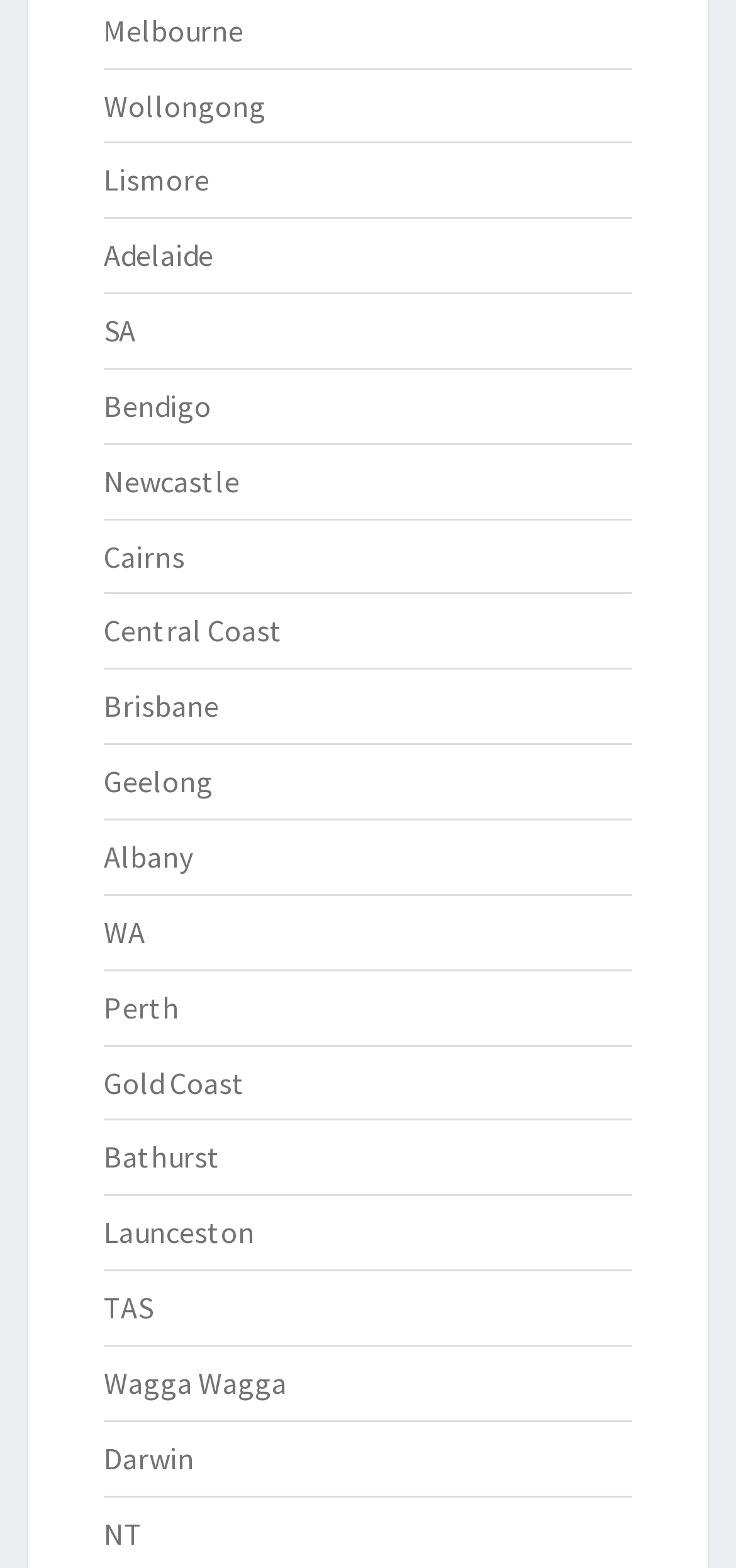Please answer the following question using a single word or phrase: 
What is the common theme among the links on the webpage?

Australian locations